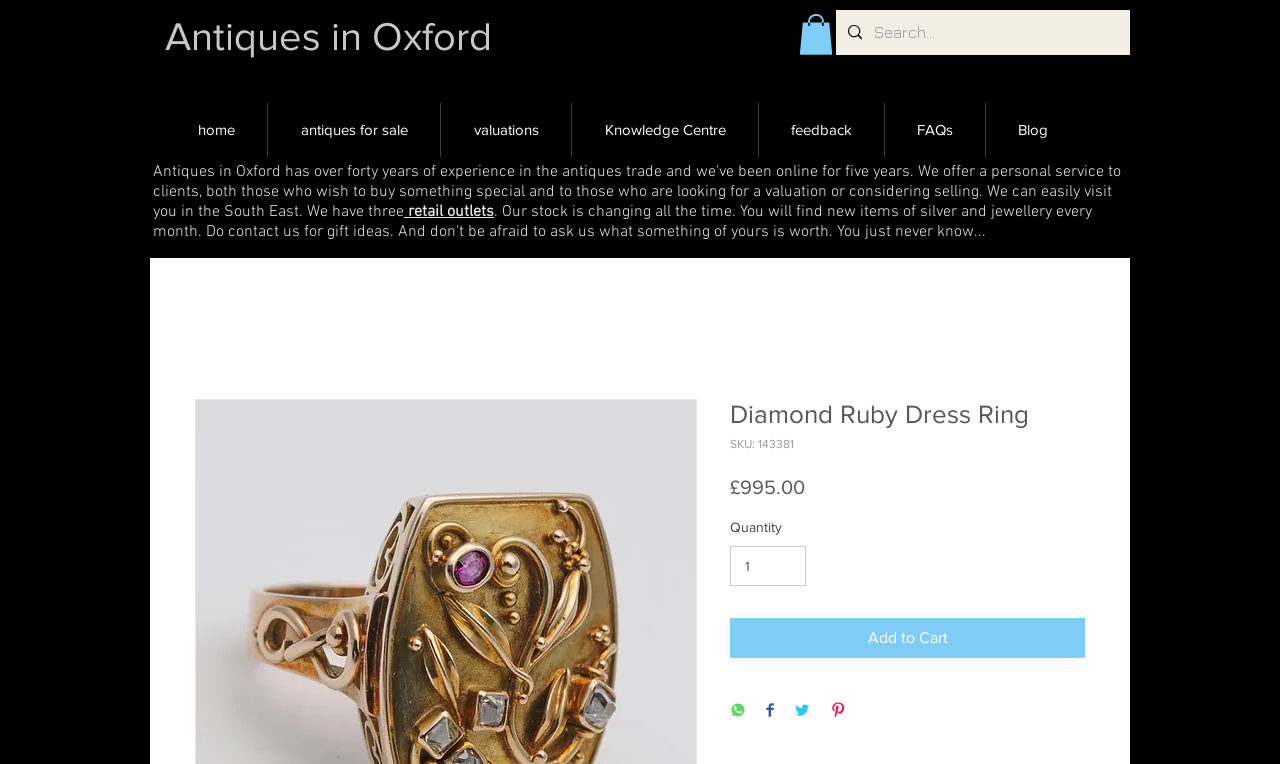Can you find and provide the main heading text of this webpage?

Antiques in Oxford